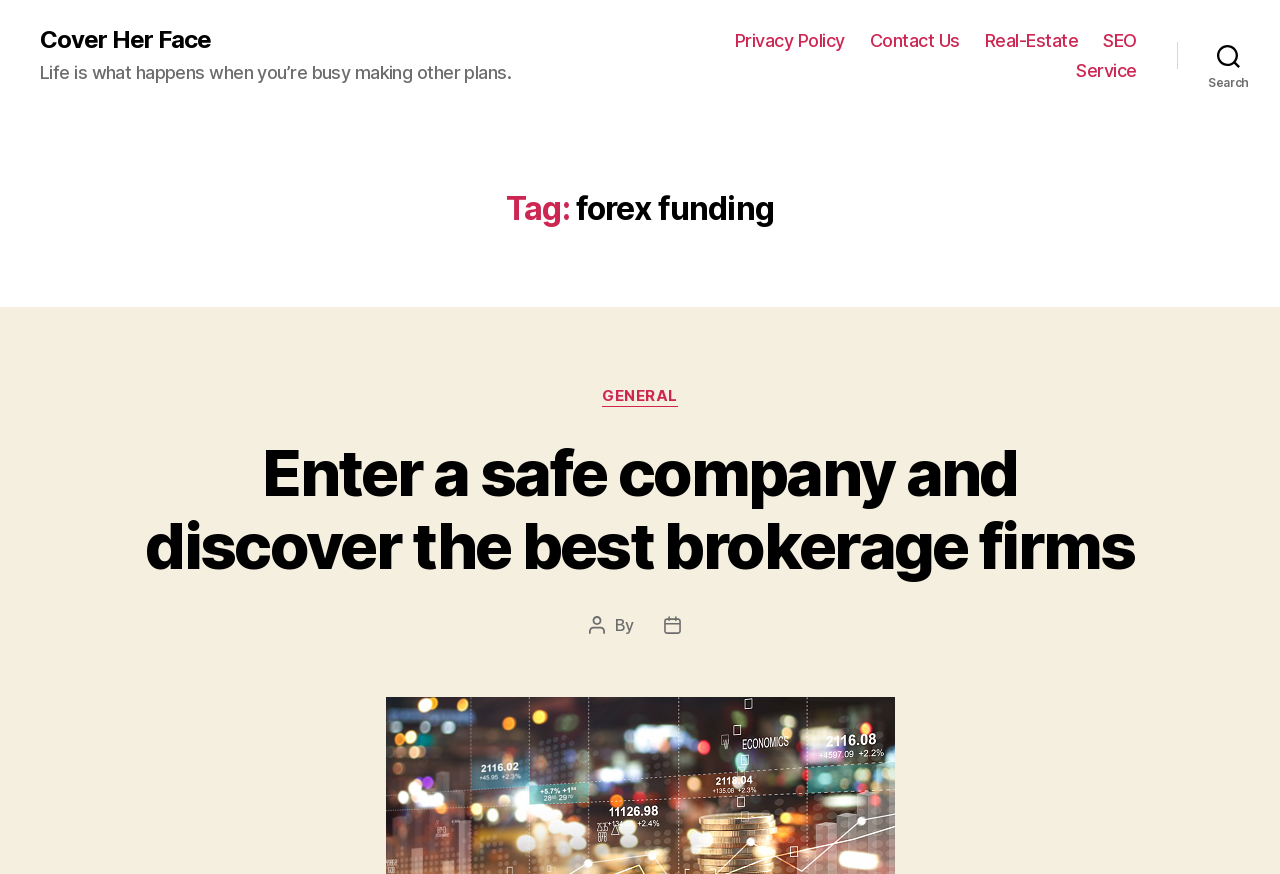Locate and extract the text of the main heading on the webpage.

Tag: forex funding